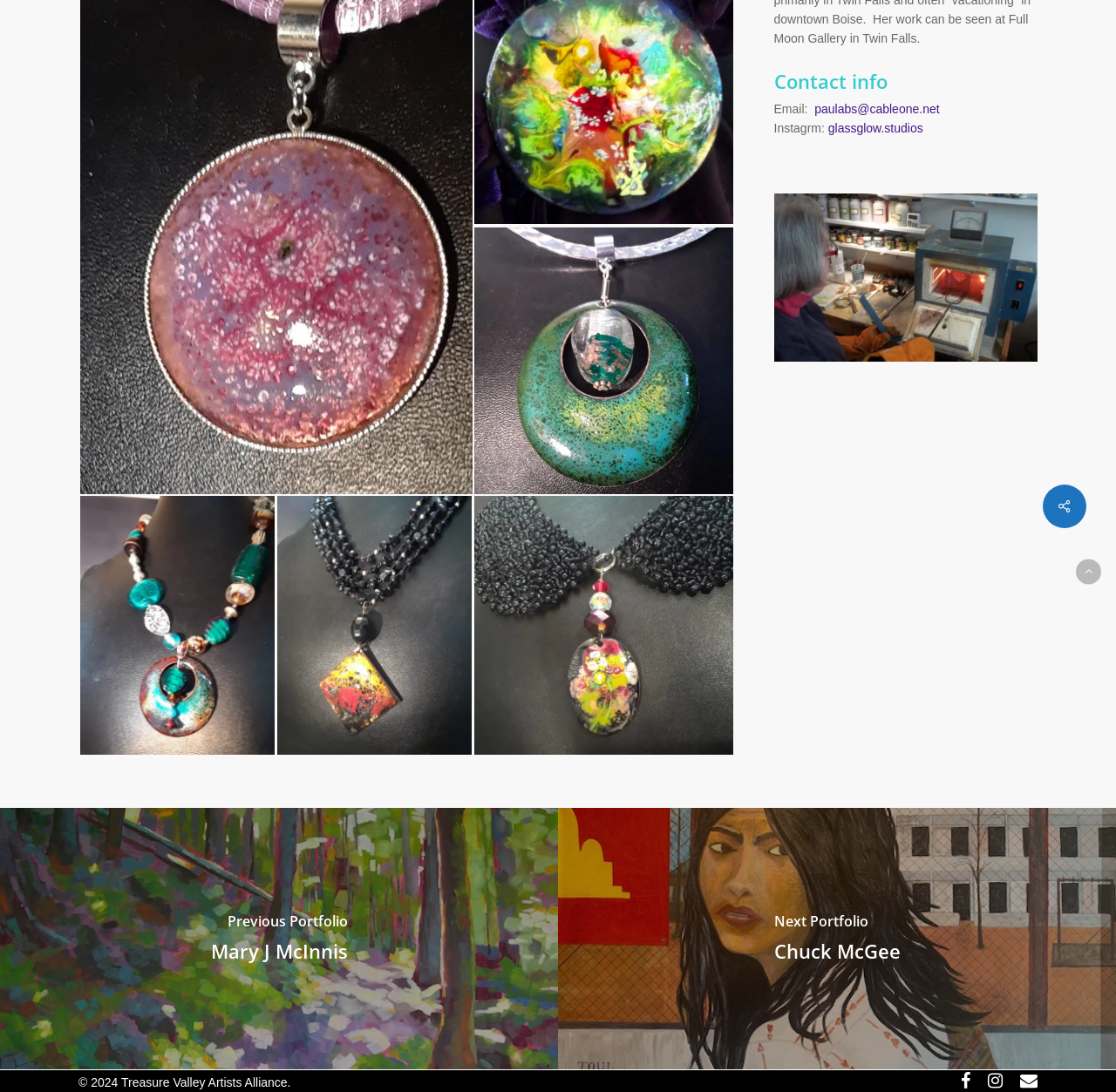Provide the bounding box for the UI element matching this description: "Hours".

None